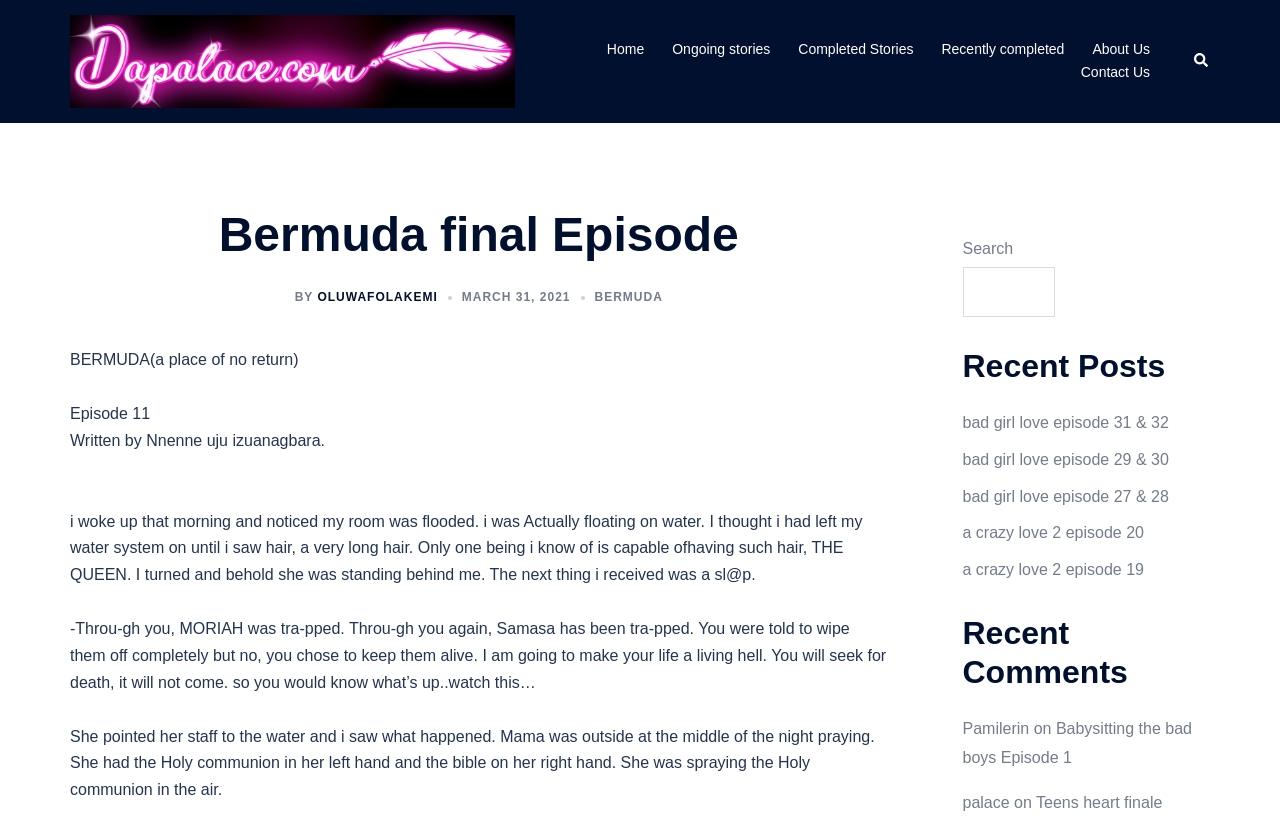Who wrote the episode?
Please provide a comprehensive and detailed answer to the question.

I found the answer by looking at the link 'OLUWAFOLAKEMI' which is located below the heading 'Bermuda final Episode' and is described as 'BY'.